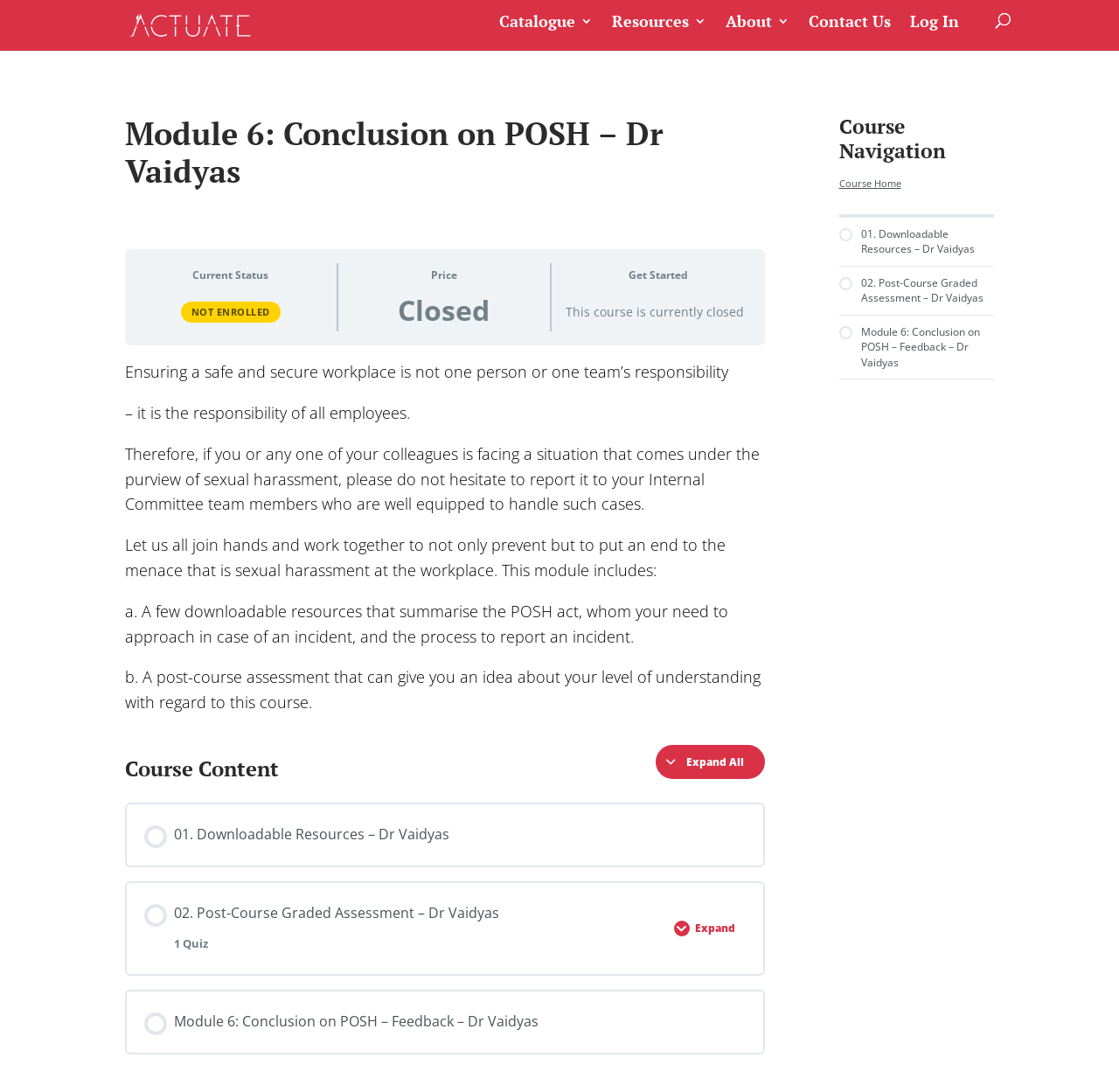What is the current status of the course? Based on the screenshot, please respond with a single word or phrase.

NOT ENROLLED